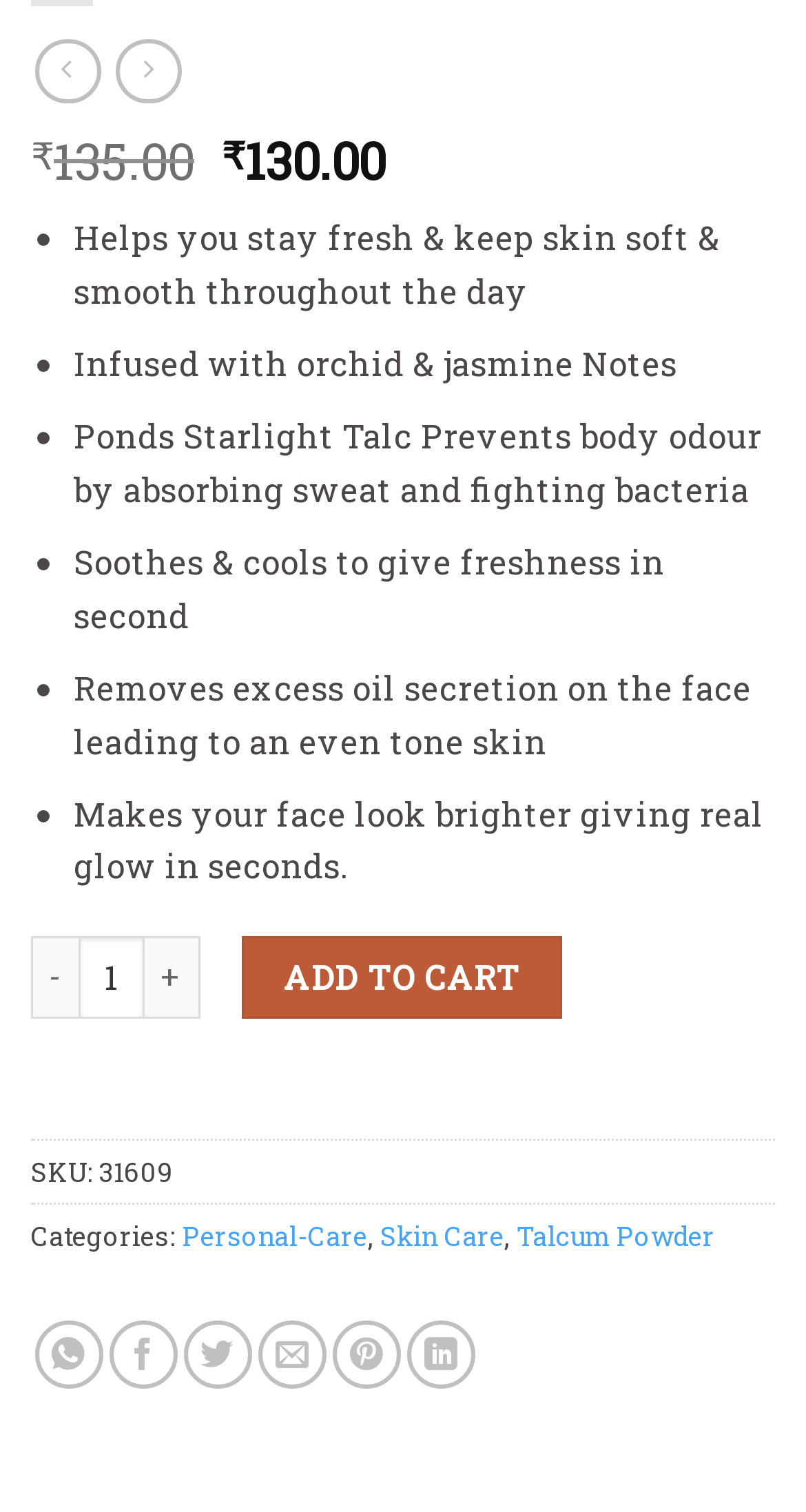Identify the bounding box coordinates of the area you need to click to perform the following instruction: "Click the 'Share on WhatsApp' link".

[0.043, 0.874, 0.127, 0.919]